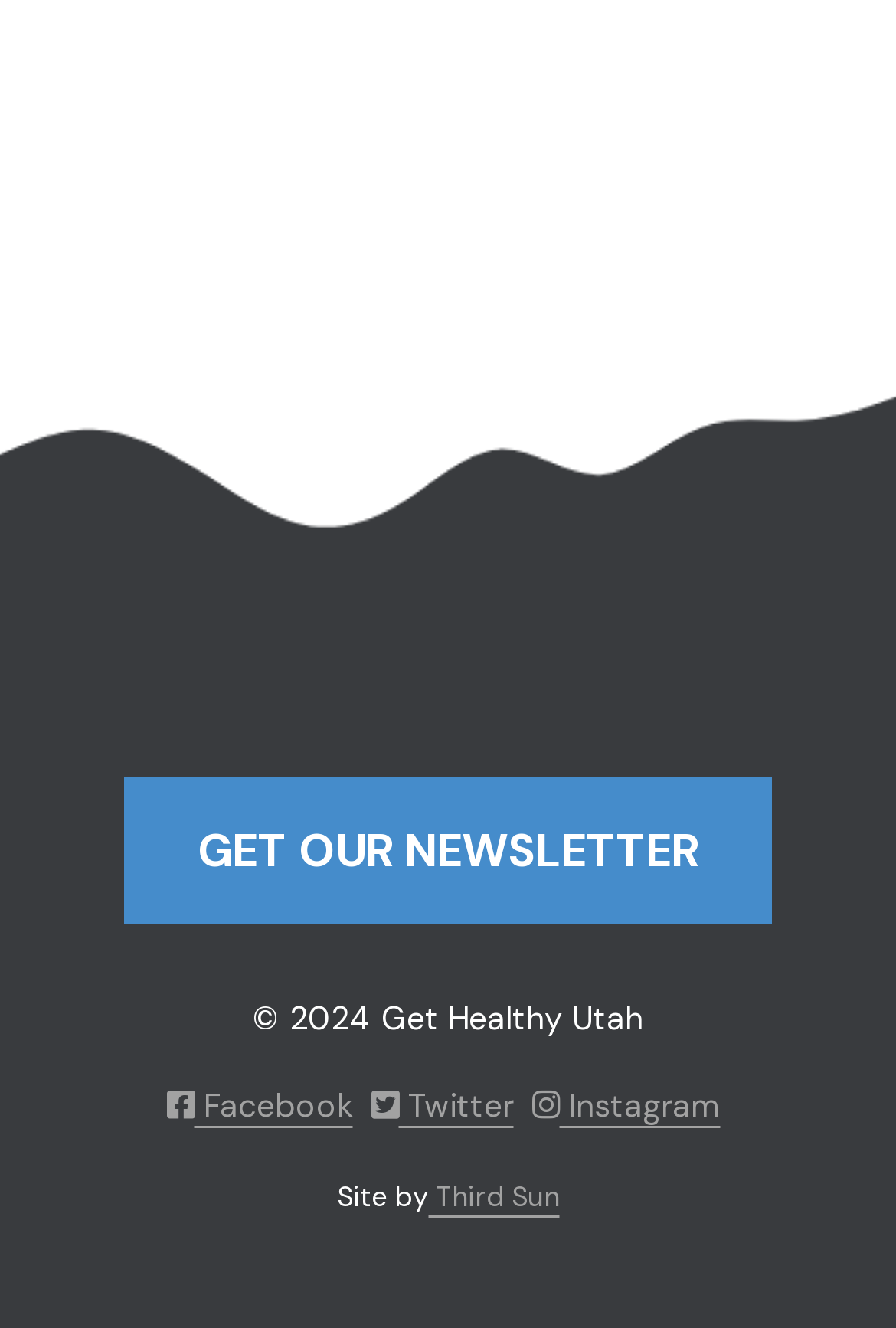Locate the bounding box of the UI element described by: "Instagram" in the given webpage screenshot.

[0.594, 0.817, 0.804, 0.848]